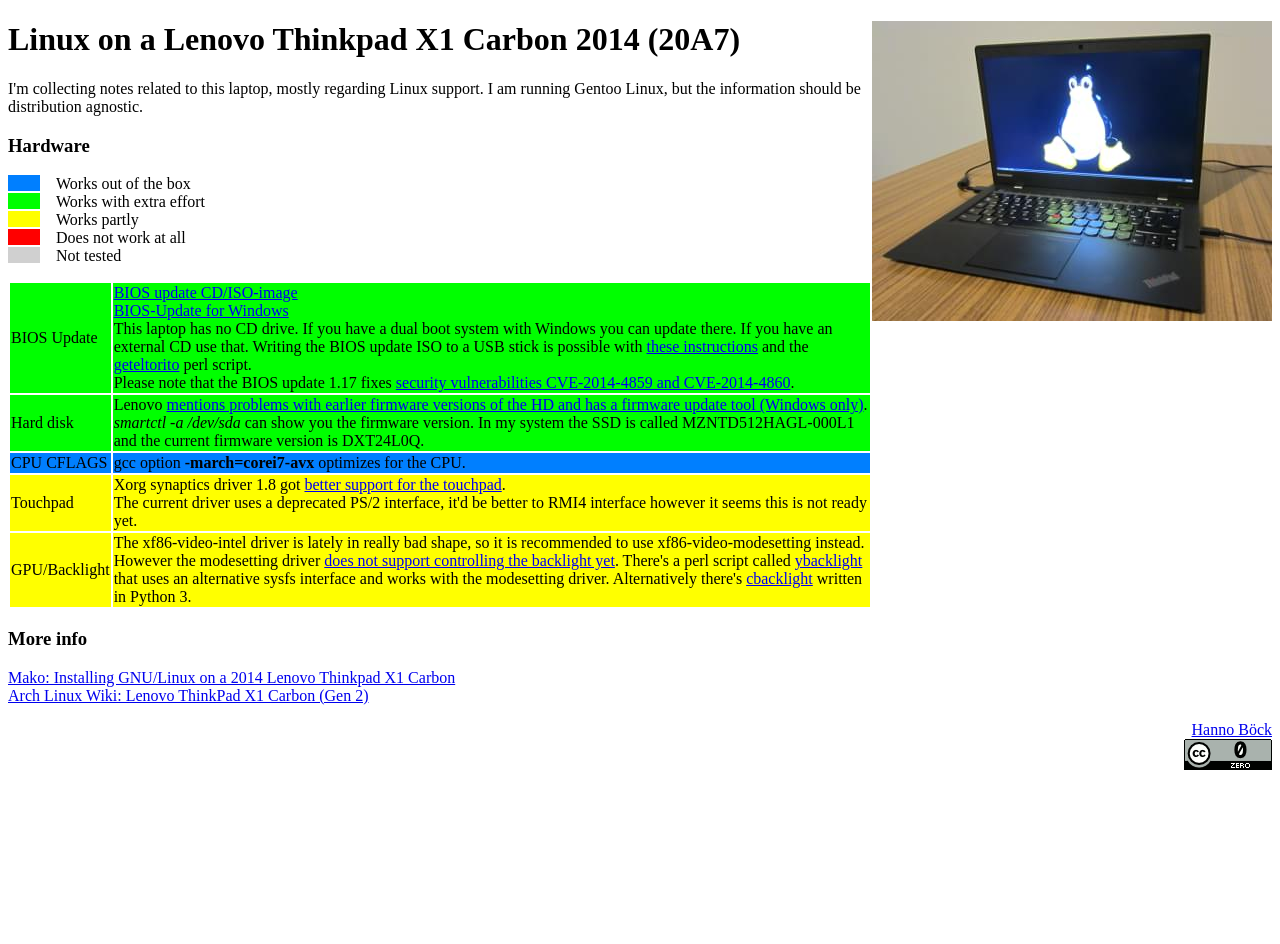Elaborate on the different components and information displayed on the webpage.

This webpage is about running Linux on a Lenovo Thinkpad X1 Carbon 2014 edition. At the top, there is a heading with the title "Linux on a Lenovo Thinkpad X1 Carbon 2014 (20A7)" and an image of the X1 Carbon laptop. Below the title, there are five categories of hardware compatibility: "Works out of the box", "Works with extra effort", "Works partly", "Does not work at all", and "Not tested".

The main content of the webpage is organized into a table with several rows, each describing a specific hardware component. The first row is about BIOS updates, which can be done using a CD/ISO image or a USB stick. The second row discusses hard disk firmware updates, which can be checked using the `smartctl` command. The third row talks about CPU CFLAGS and optimizing for the CPU using the `gcc` option `-march=corei7-avx`.

The fourth row is about the touchpad, which is supported by the Xorg synaptics driver 1.8. The fifth row discusses the GPU and backlight, recommending the use of the `xf86-video-modesetting` driver instead of `xf86-video-intel`. There are also links to alternative backlight control scripts, `ybacklight` and `cbacklight`.

At the bottom of the page, there are three links to more information resources: "Mako: Installing GNU/Linux on a 2014 Lenovo Thinkpad X1 Carbon", "Arch Linux Wiki: Lenovo ThinkPad X1 Carbon (Gen 2)", and "Hanno Böck". There is also a link to the CC0 license and an image of the CC0 logo.